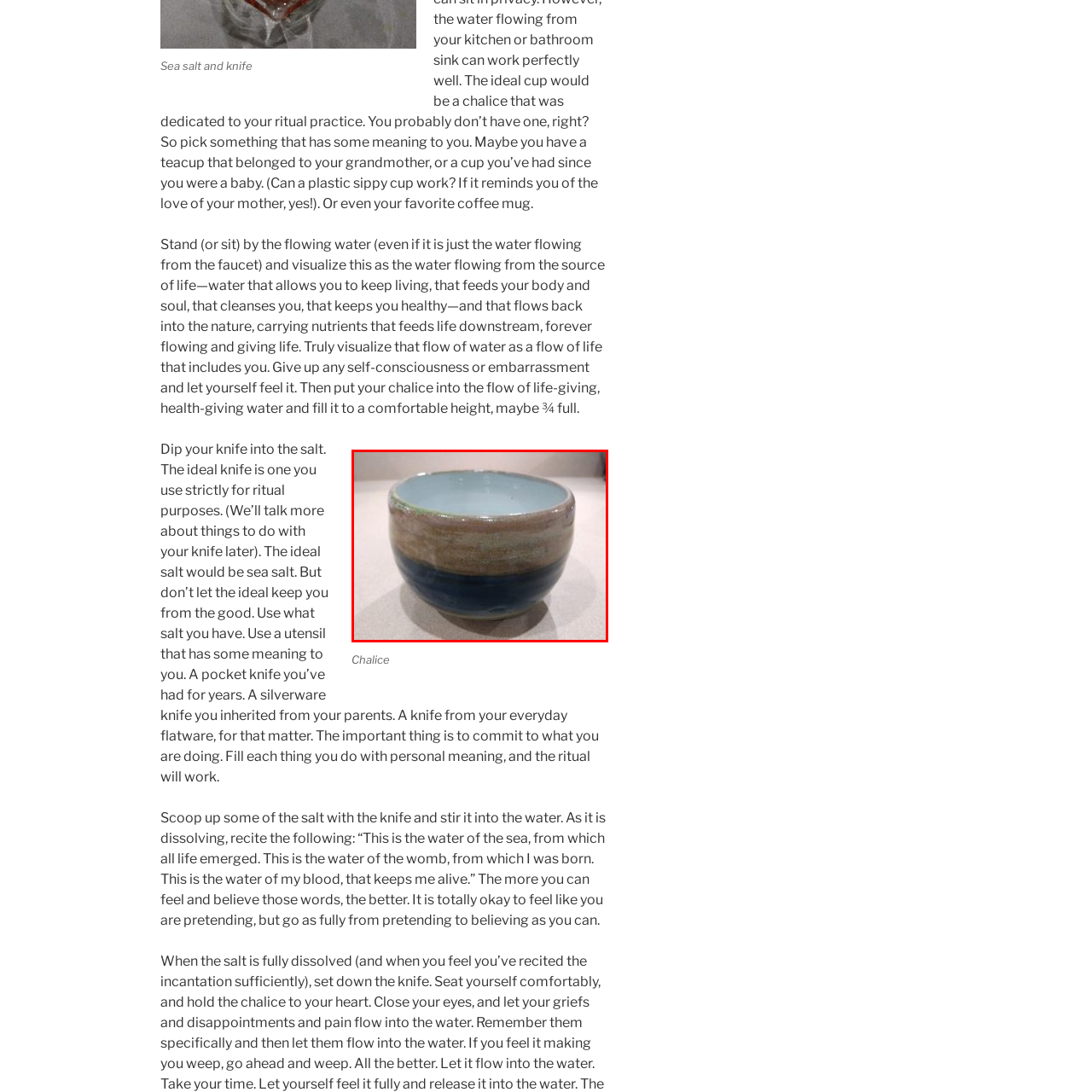Explain what is happening in the image inside the red outline in great detail.

The image shows a beautifully crafted chalice, characterized by its smooth, rounded form and unique coloration. The outer surface features earthy tones of tan and blue, giving it a rustic yet elegant appearance. The interior is a gentle light blue, evoking calmness and serenity. This chalice embodies the concept of connection to life and nature. It serves as a vessel for a ritual involving the flowing water, symbolizing nourishment and rejuvenation. The image captures not only the physical beauty of the chalice but also its spiritual significance, as it invites individuals to engage in a meaningful practice of visualization and ritualistic connection with the elements.